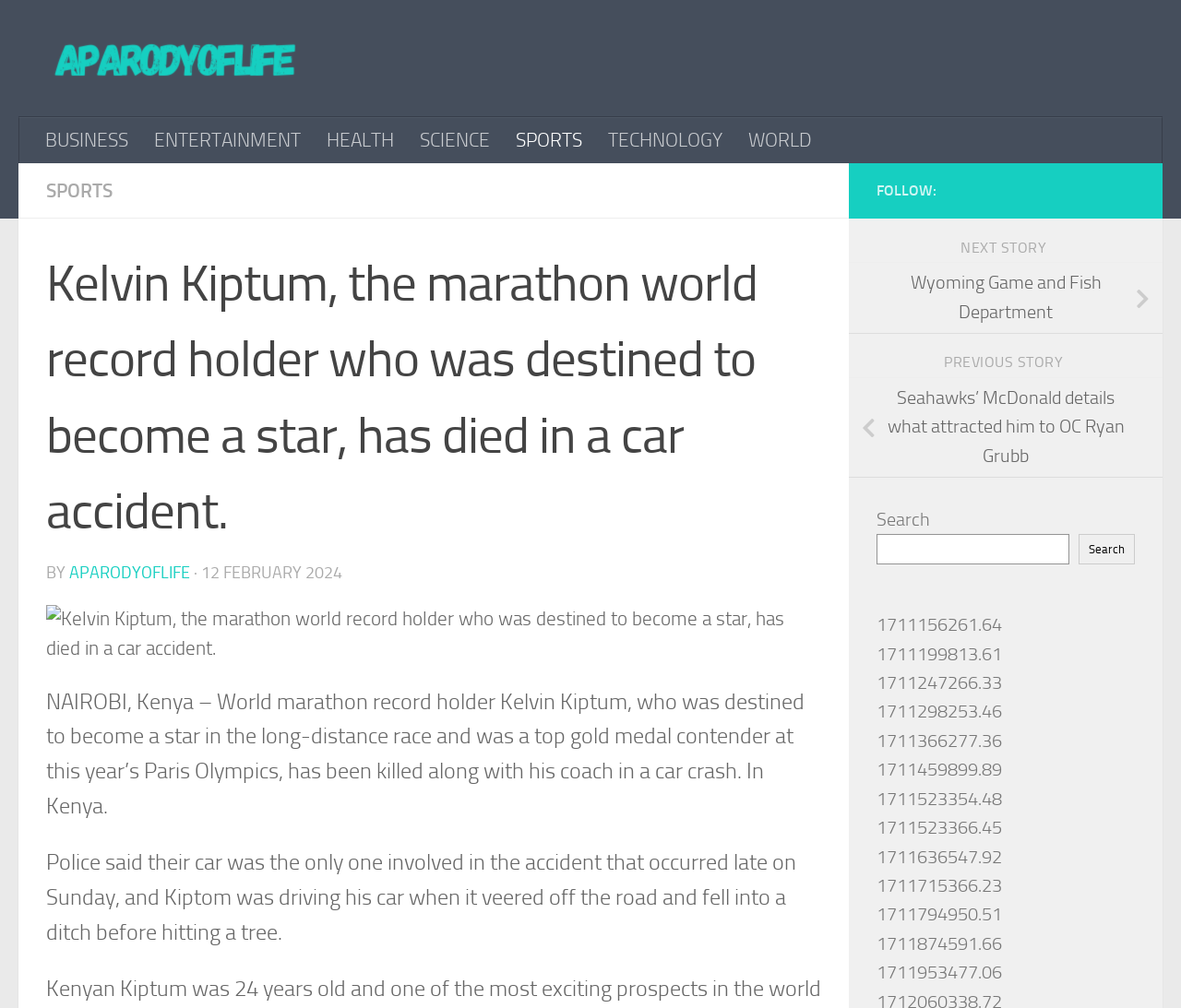Answer the following inquiry with a single word or phrase:
Who wrote the news article?

APARODYOFLIFE